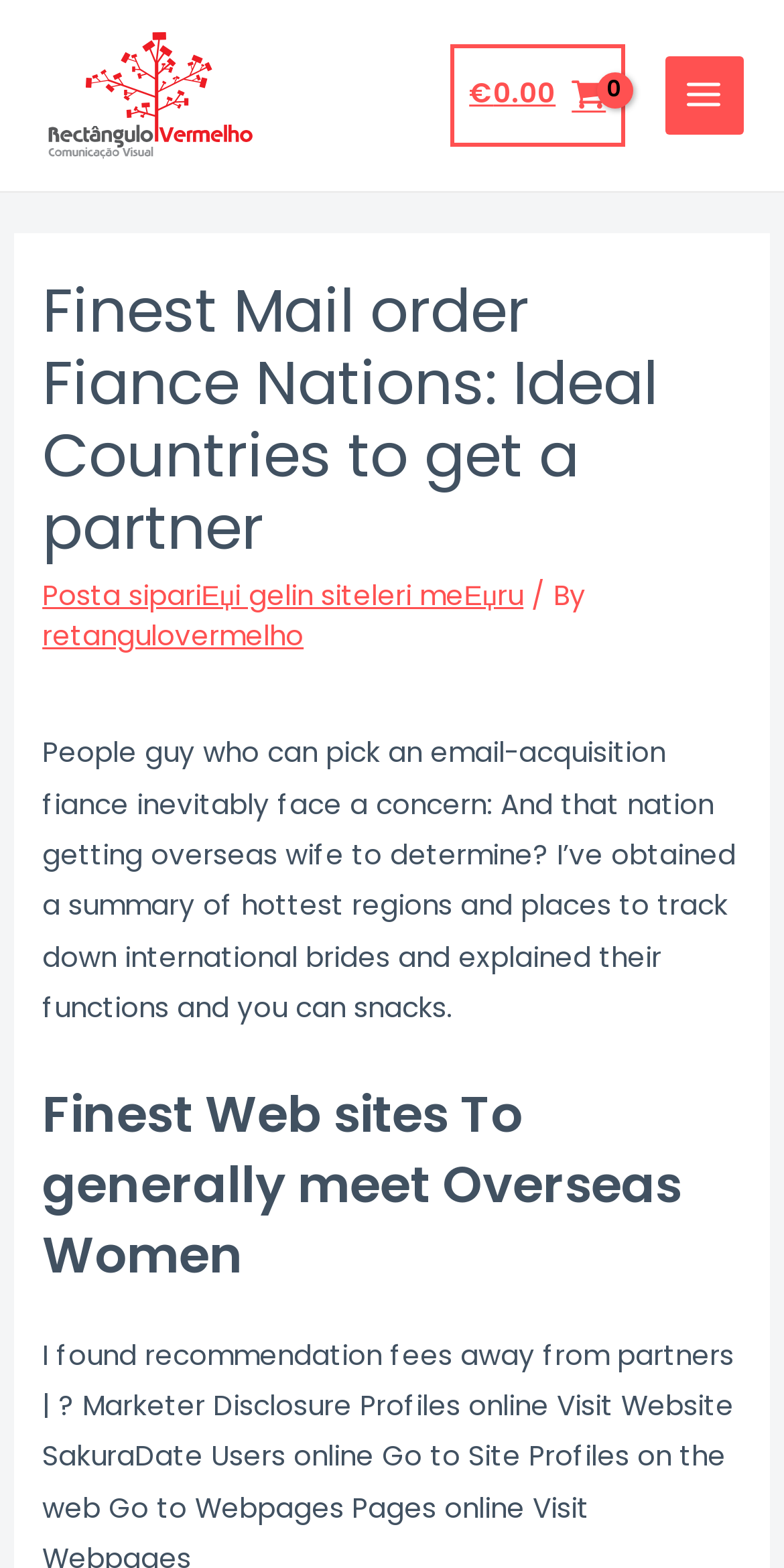What is the cost mentioned on the webpage?
Using the details shown in the screenshot, provide a comprehensive answer to the question.

The cost mentioned on the webpage is €0.00, which is displayed on the top right corner of the webpage, indicating that the service or information provided on the website may be free.